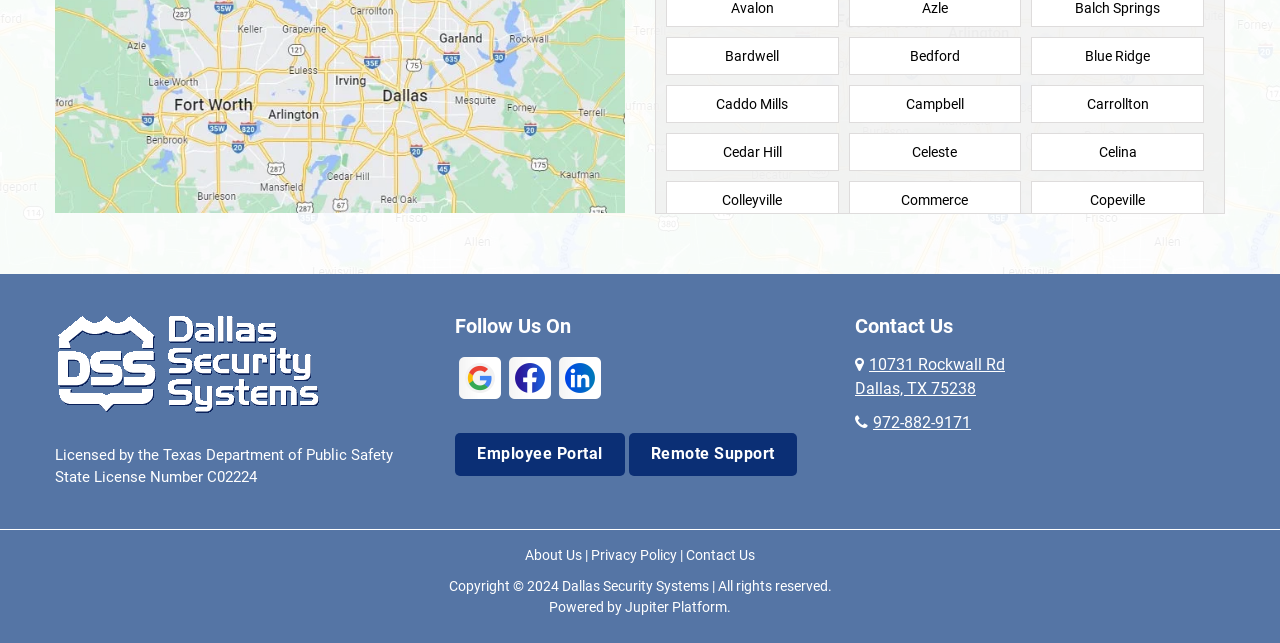What is the address of the company?
Answer the question with detailed information derived from the image.

I found the answer by reading the text on the webpage, which is located in the 'Contact Us' section and has an icon of a map pin next to it.